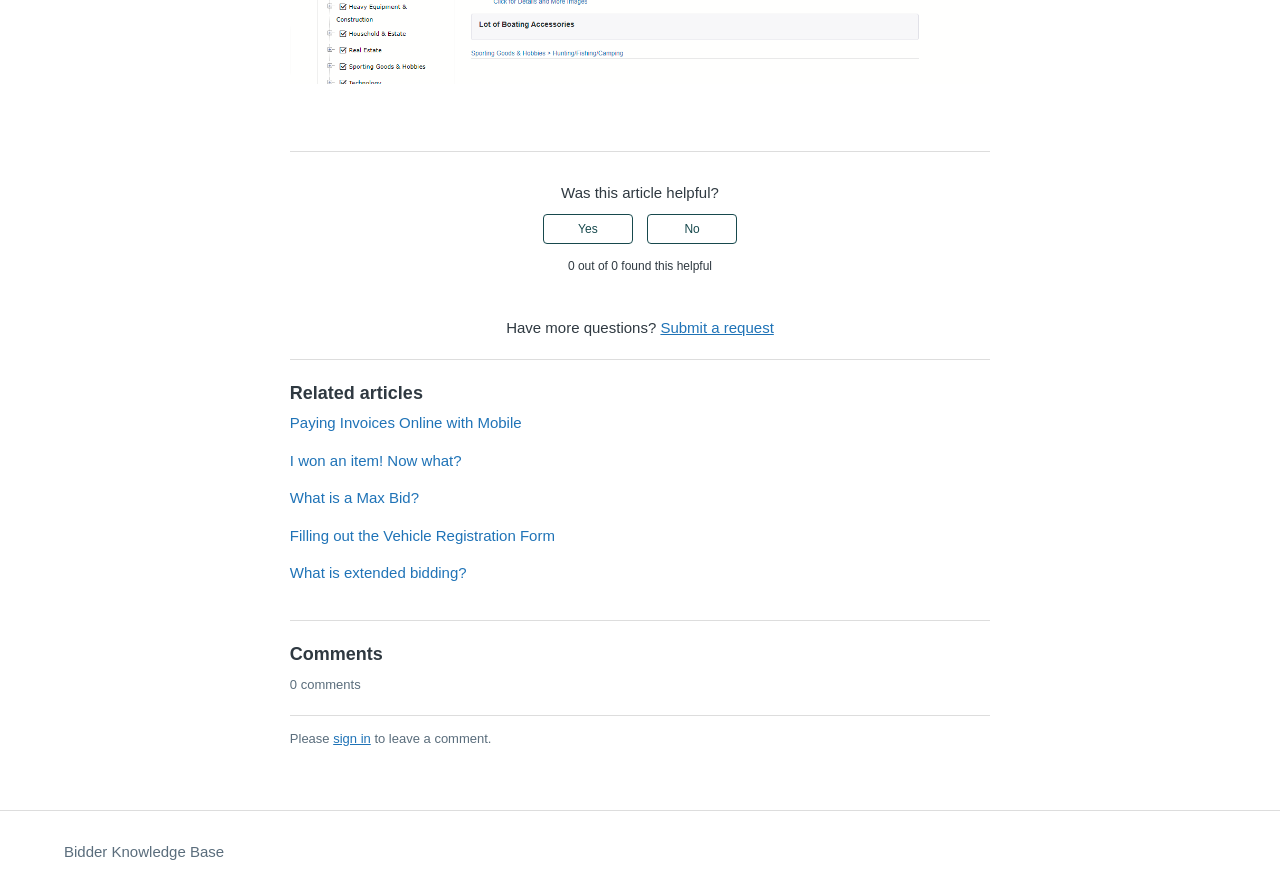Given the element description: "Paying Invoices Online with Mobile", predict the bounding box coordinates of the UI element it refers to, using four float numbers between 0 and 1, i.e., [left, top, right, bottom].

[0.226, 0.464, 0.408, 0.483]